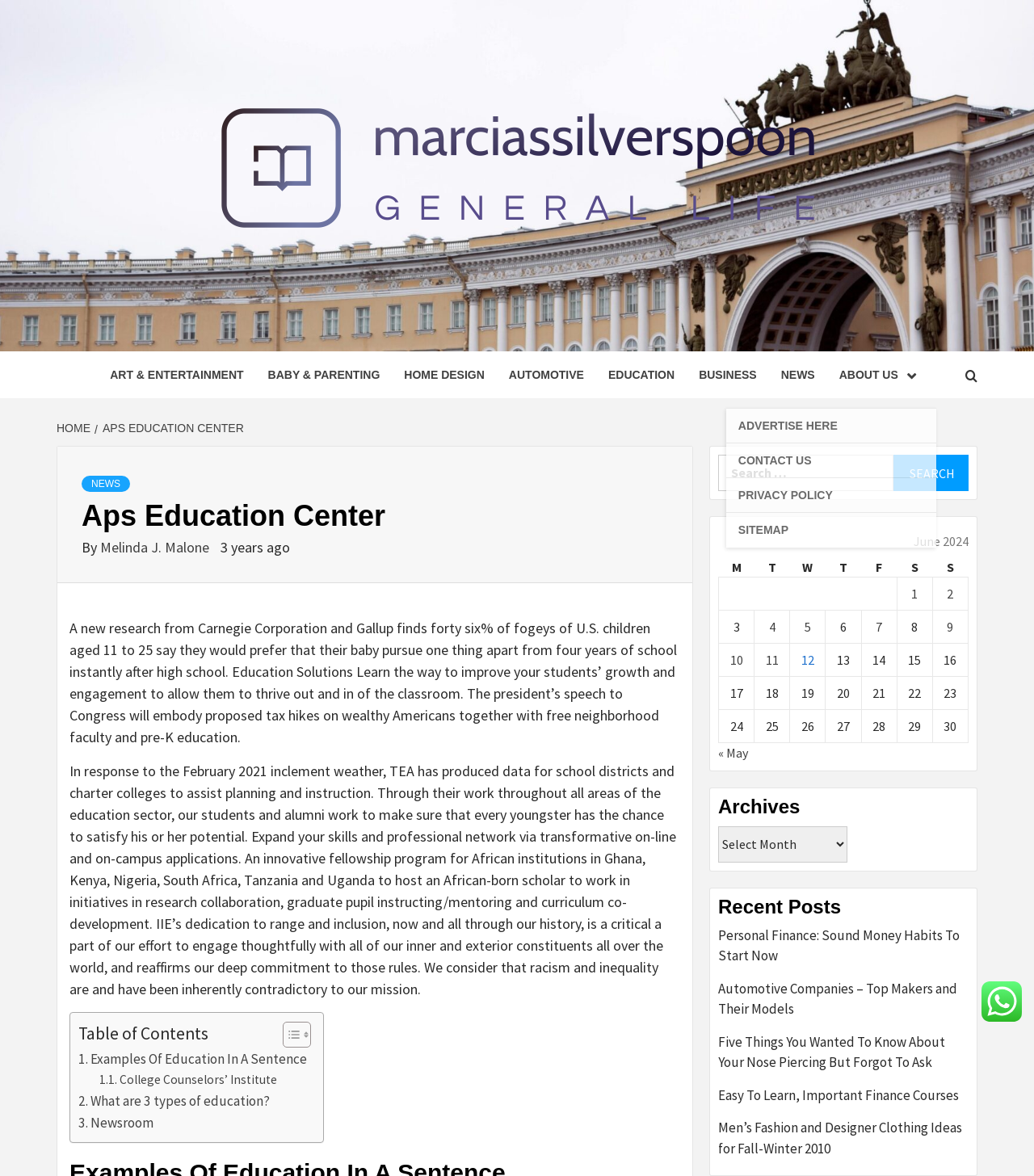Extract the top-level heading from the webpage and provide its text.

Aps Education Center